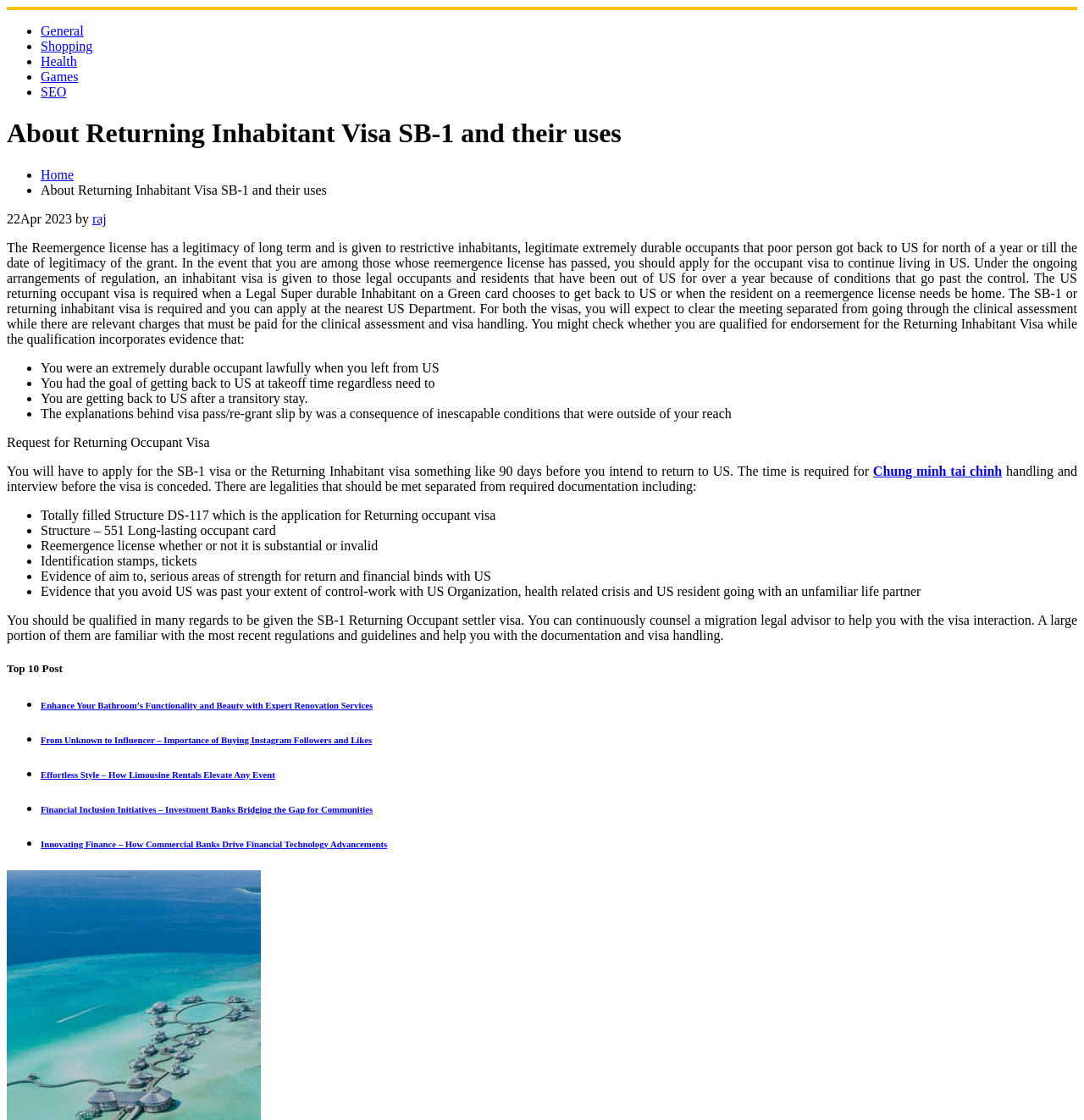Find the bounding box coordinates for the area that should be clicked to accomplish the instruction: "Click on 'SEO' link".

[0.038, 0.076, 0.061, 0.088]